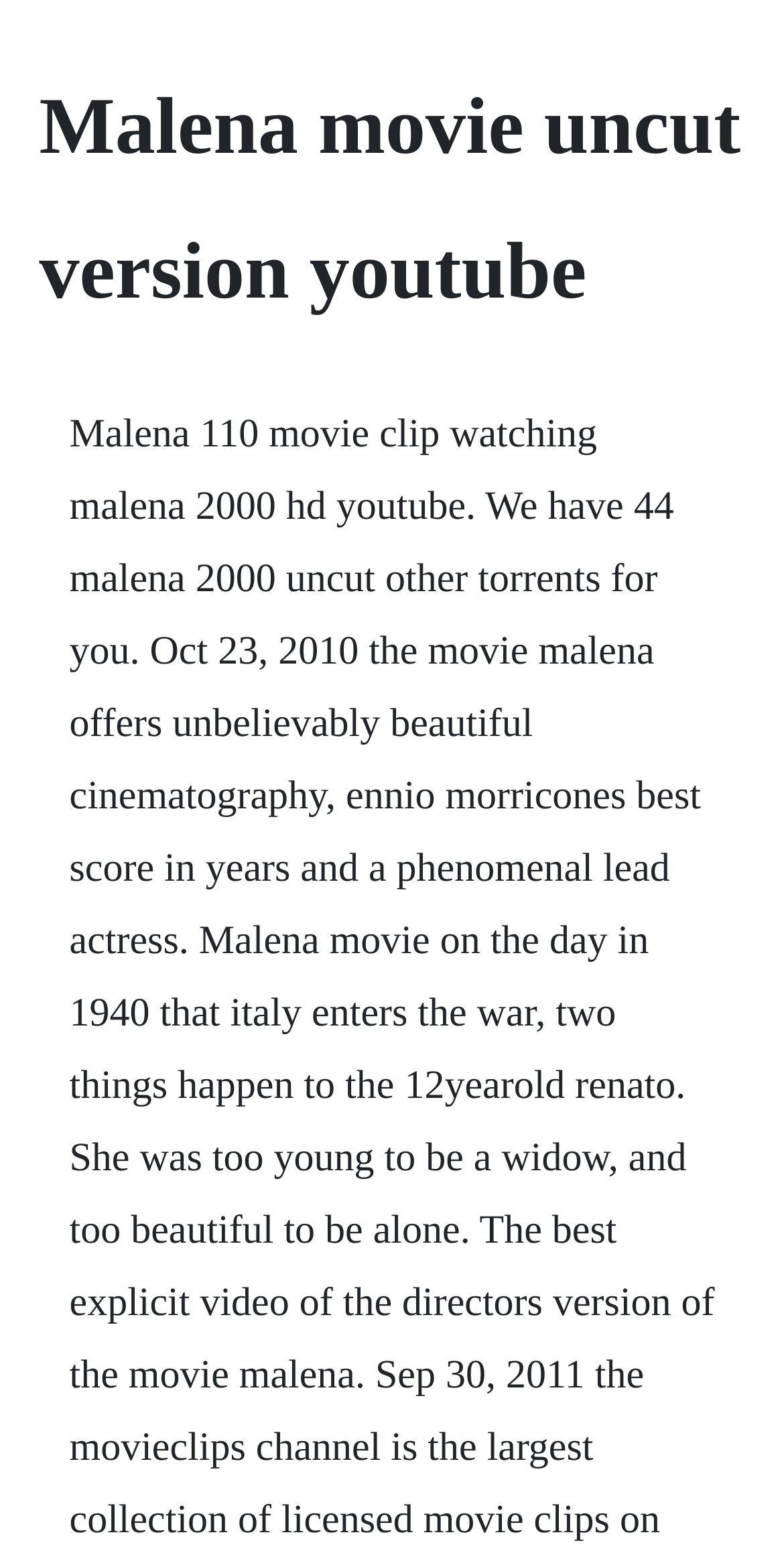Can you extract the headline from the webpage for me?

Malena movie uncut version youtube